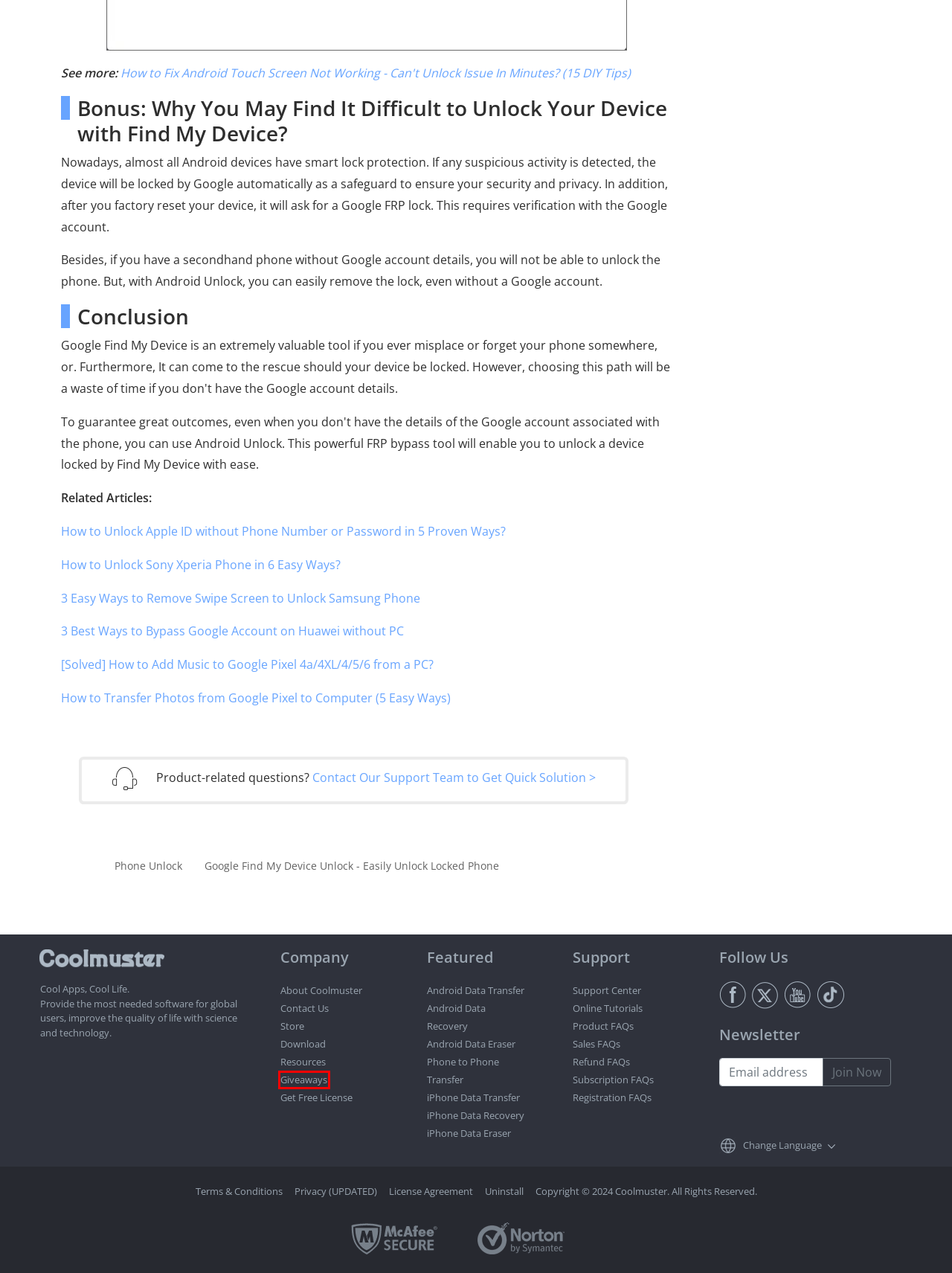You have received a screenshot of a webpage with a red bounding box indicating a UI element. Please determine the most fitting webpage description that matches the new webpage after clicking on the indicated element. The choices are:
A. Coolmuster Lab.Fone for Android: Recover Deleted Files on Android
B. About Coolmuster - Get More Information about Coolmuster
C. Giveaway of Coolmuster Products
D. Coolmuster | End User License Agreement
E. [2023] How to Bypass Google Account on Huawei without PC
F. How to Remove Swipe Screen to Unlock - A Comprehensive Guide
G. 5 Ways to Transfer Photos from Google Pixel to Computer
H. Android Touch Screen Not Working - Can't Unlock? 15 Fixes

C